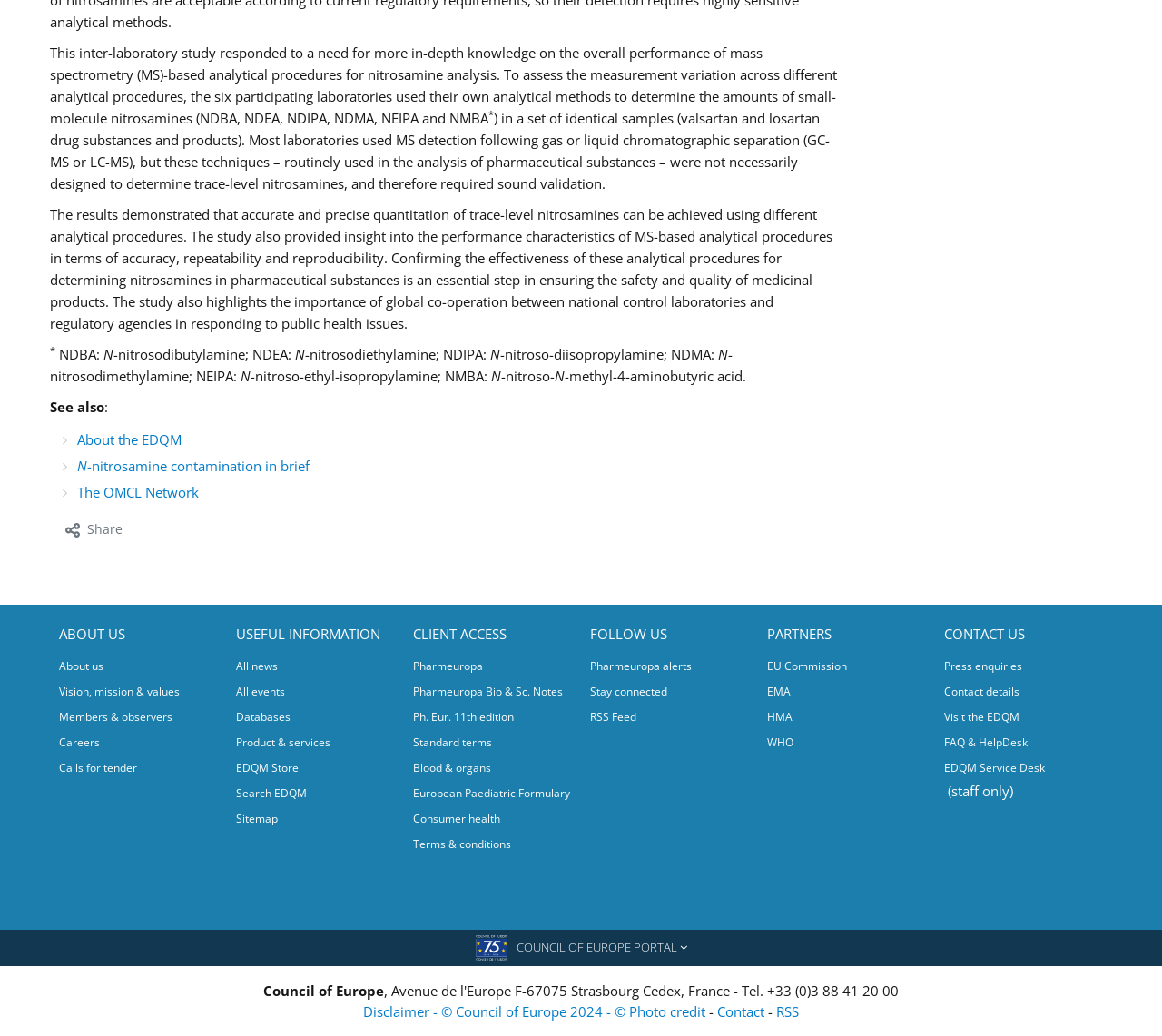What is the name of the organization mentioned in the webpage?
Respond with a short answer, either a single word or a phrase, based on the image.

EDQM